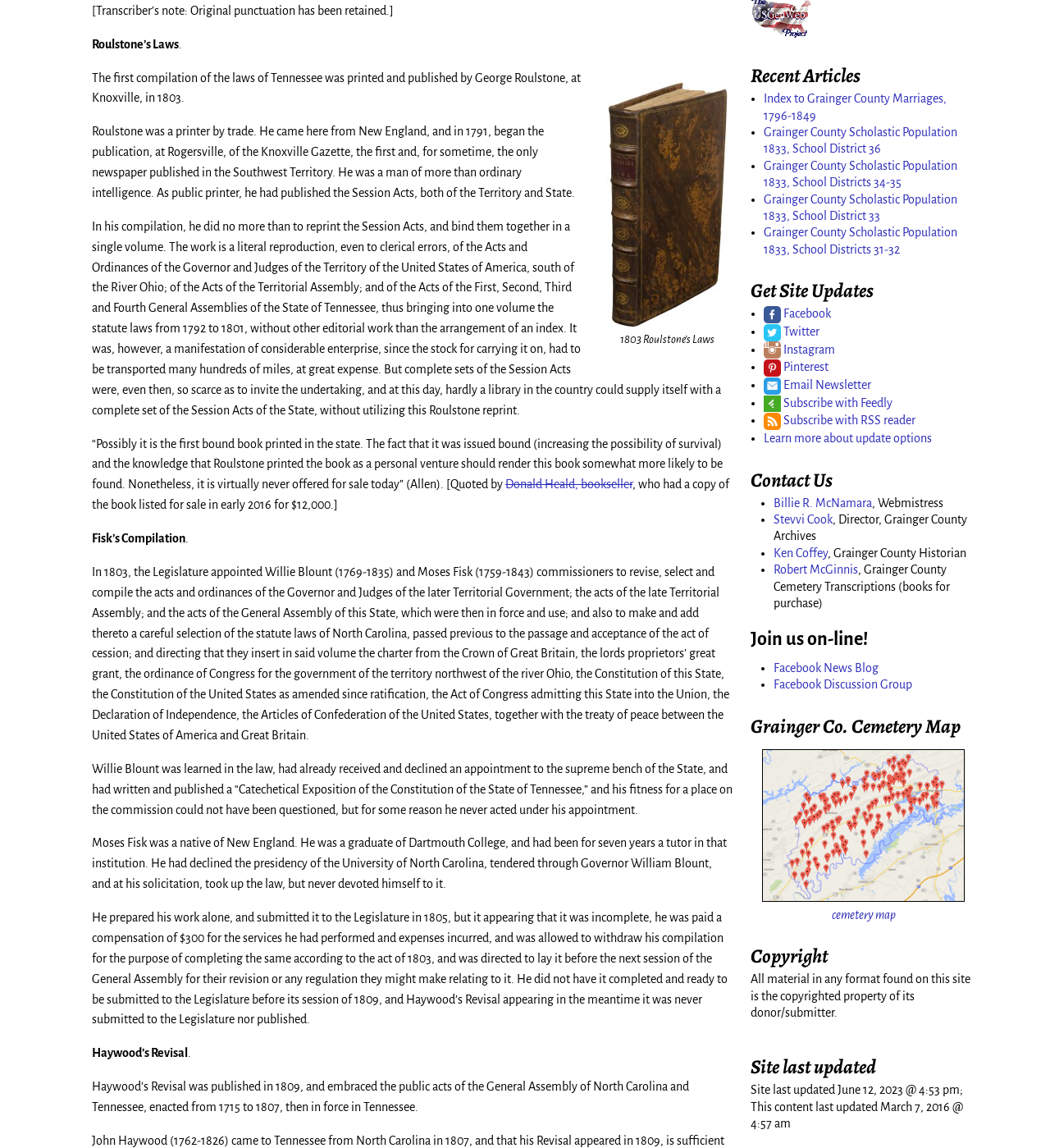Determine the bounding box coordinates of the UI element that matches the following description: "Email Newsletter". The coordinates should be four float numbers between 0 and 1 in the format [left, top, right, bottom].

[0.727, 0.33, 0.83, 0.341]